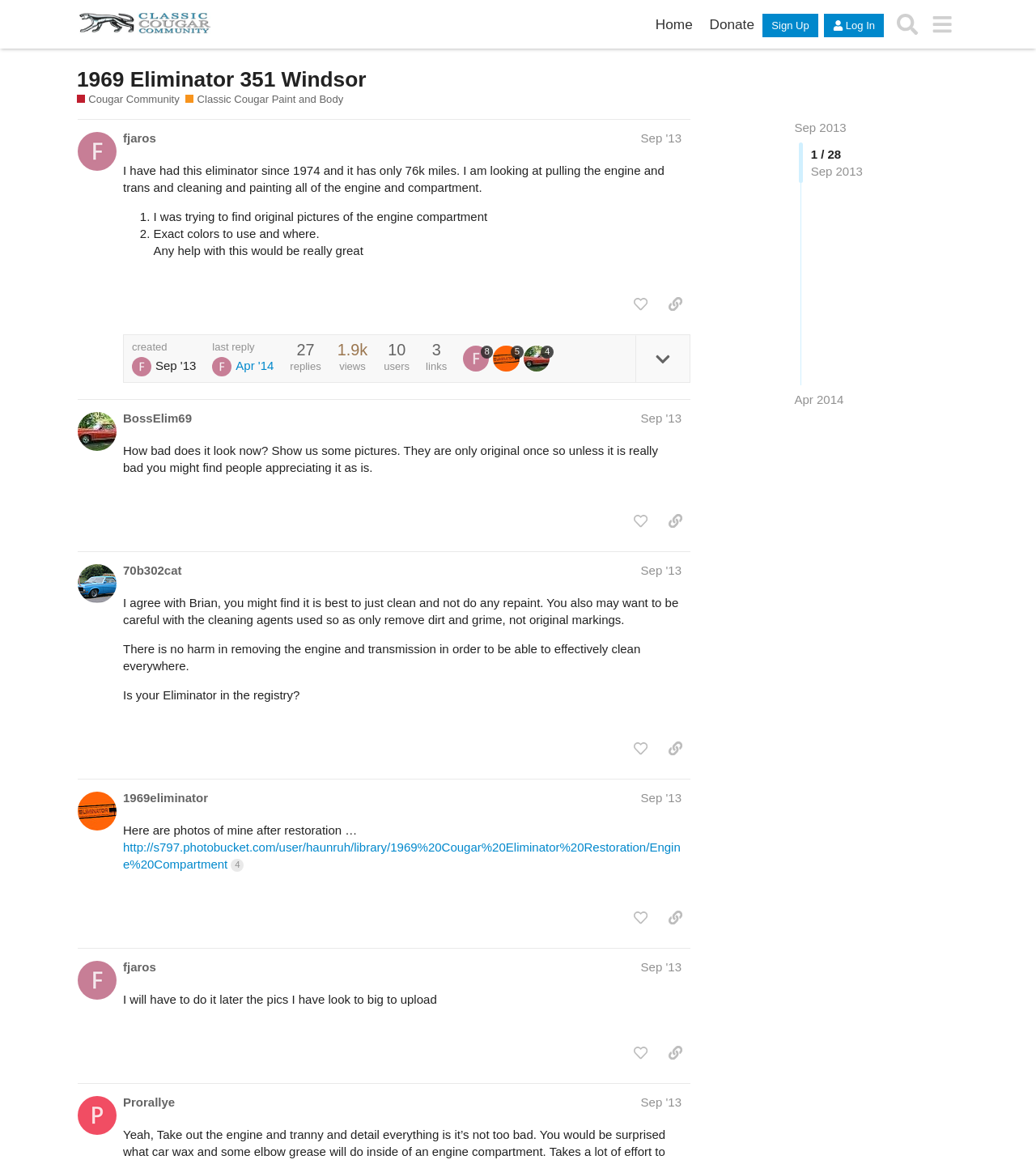Please determine the main heading text of this webpage.

1969 Eliminator 351 Windsor